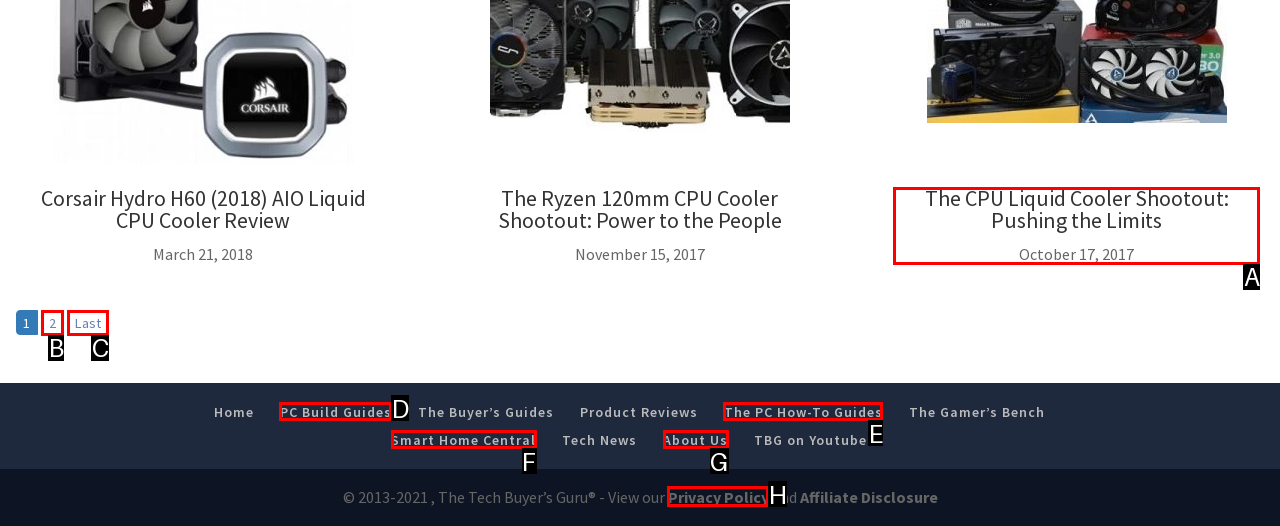Identify the HTML element that corresponds to the description: The PC How-To Guides
Provide the letter of the matching option from the given choices directly.

E